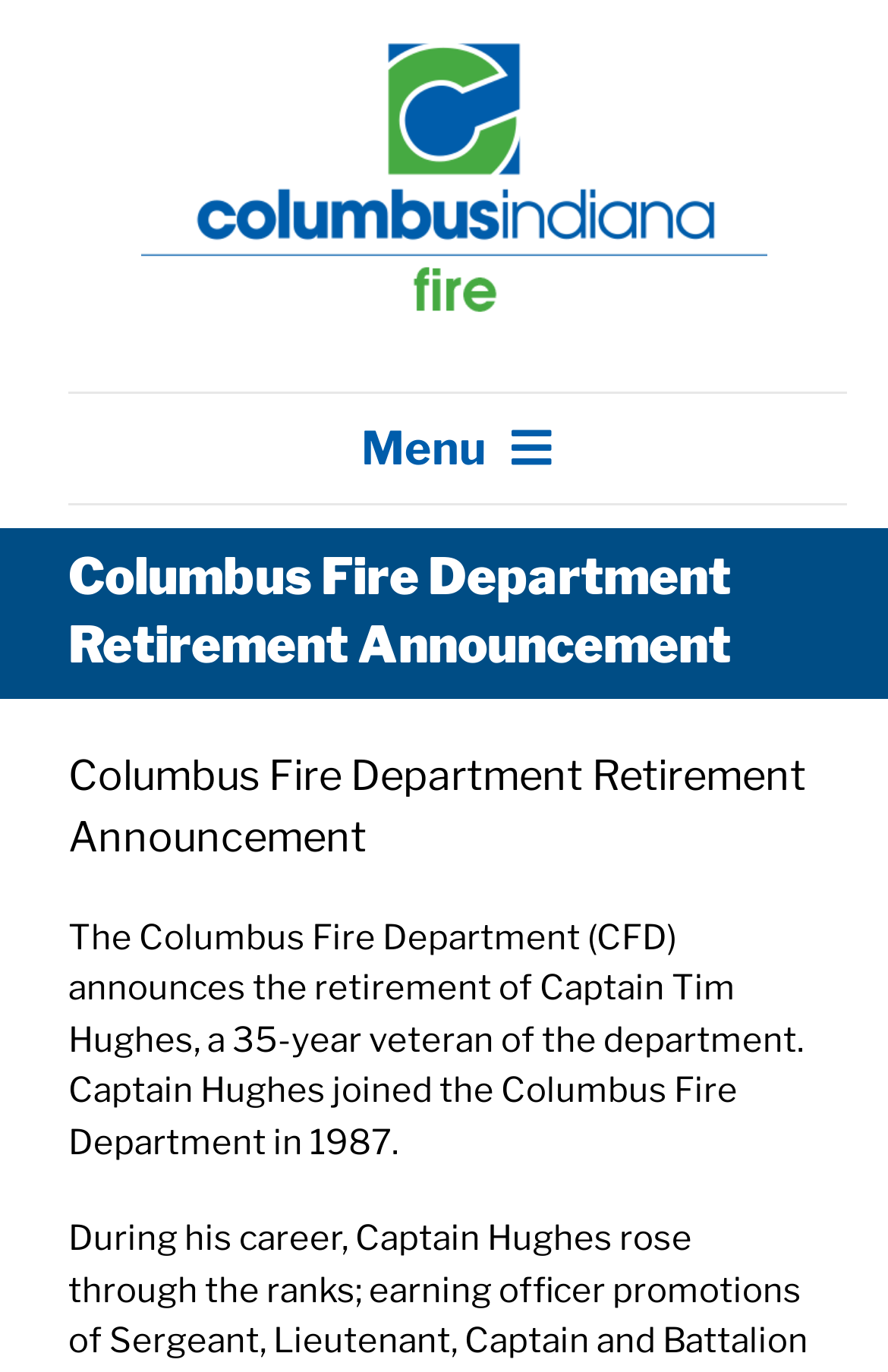Please determine the bounding box coordinates of the element to click in order to execute the following instruction: "View News". The coordinates should be four float numbers between 0 and 1, specified as [left, top, right, bottom].

[0.0, 0.804, 1.0, 0.912]